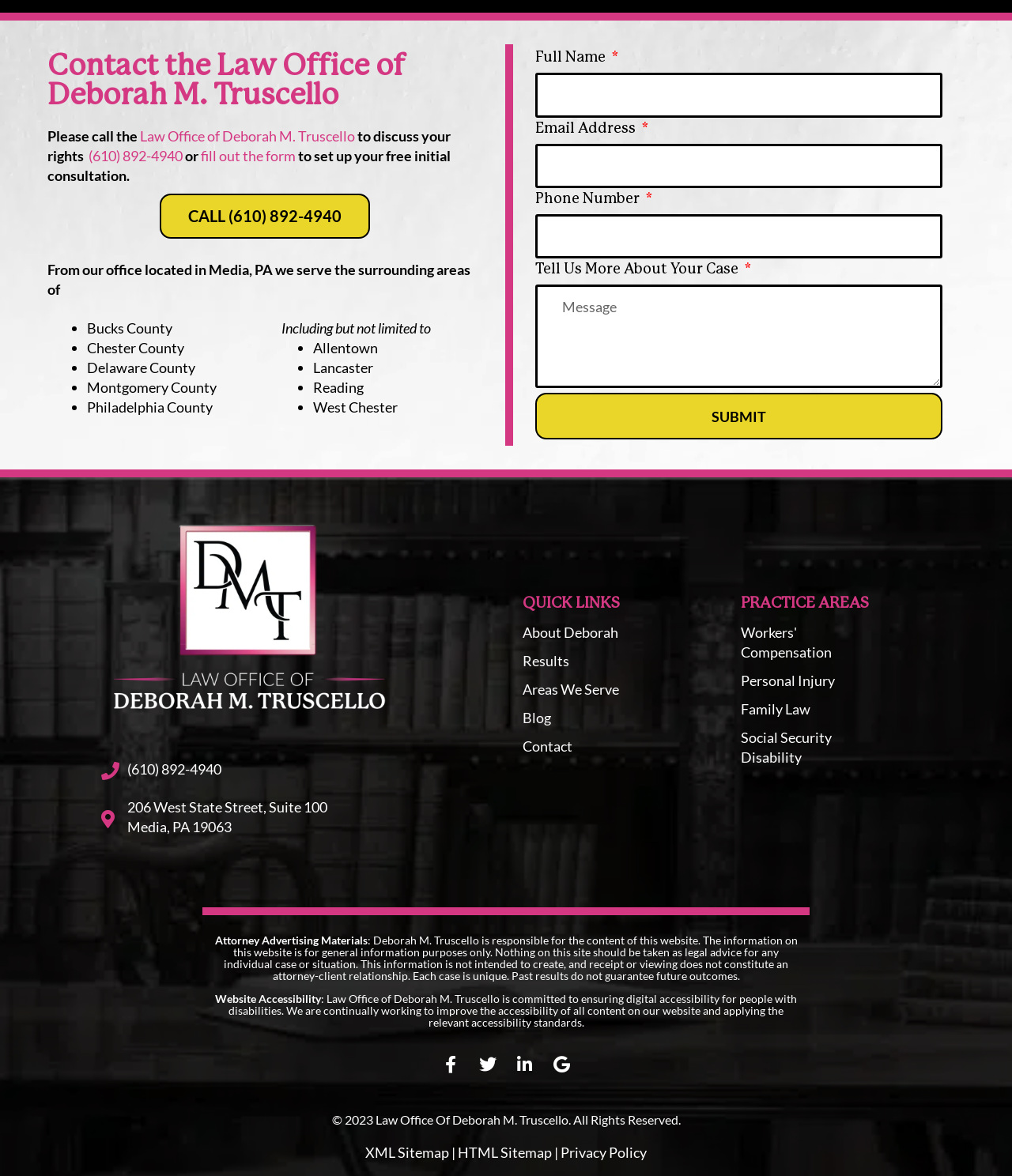How can I contact the law office?
Answer the question with a single word or phrase by looking at the picture.

Call, fill out the form, or email